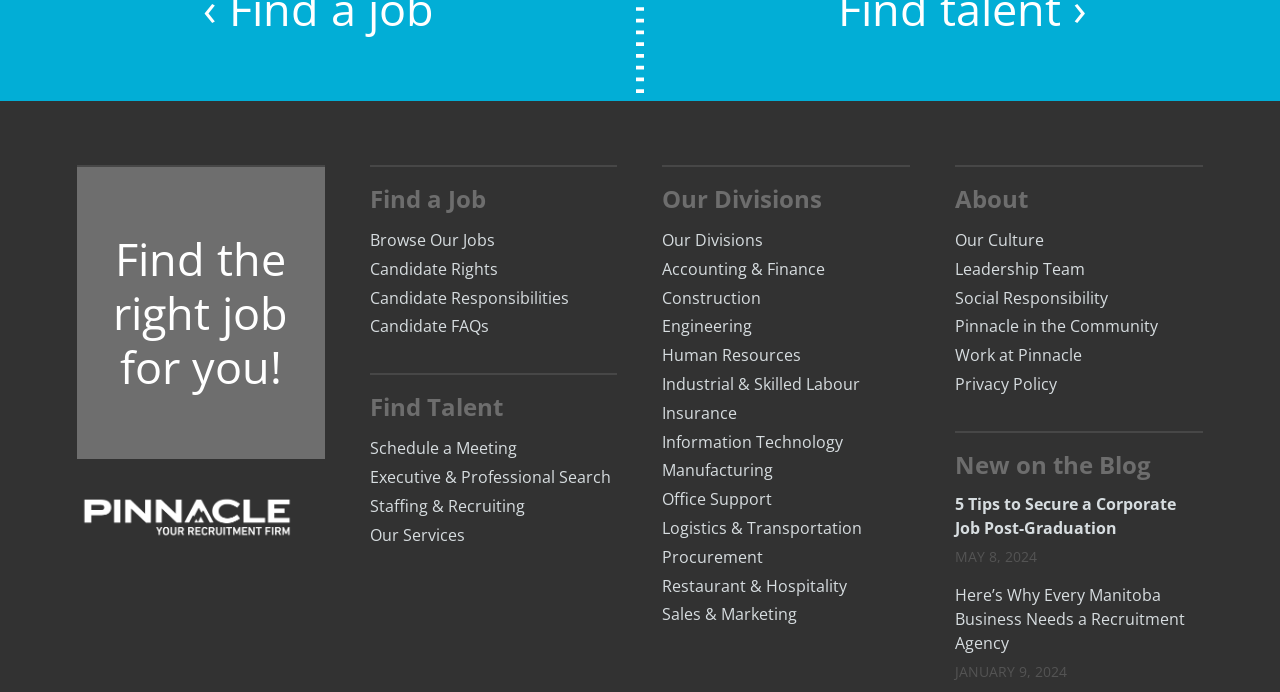Can you find the bounding box coordinates for the element to click on to achieve the instruction: "Schedule a Meeting"?

[0.289, 0.628, 0.404, 0.669]